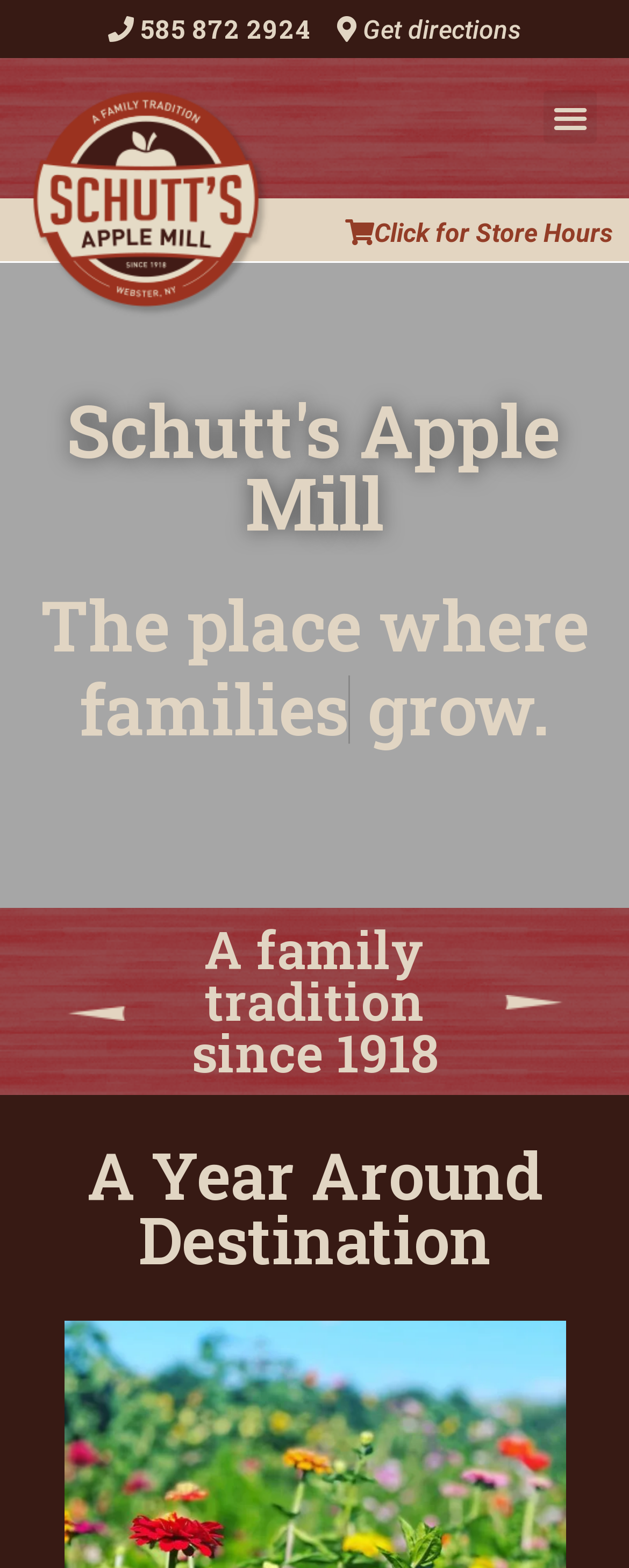Provide your answer to the question using just one word or phrase: What is the theme of the image at the top right?

Apple